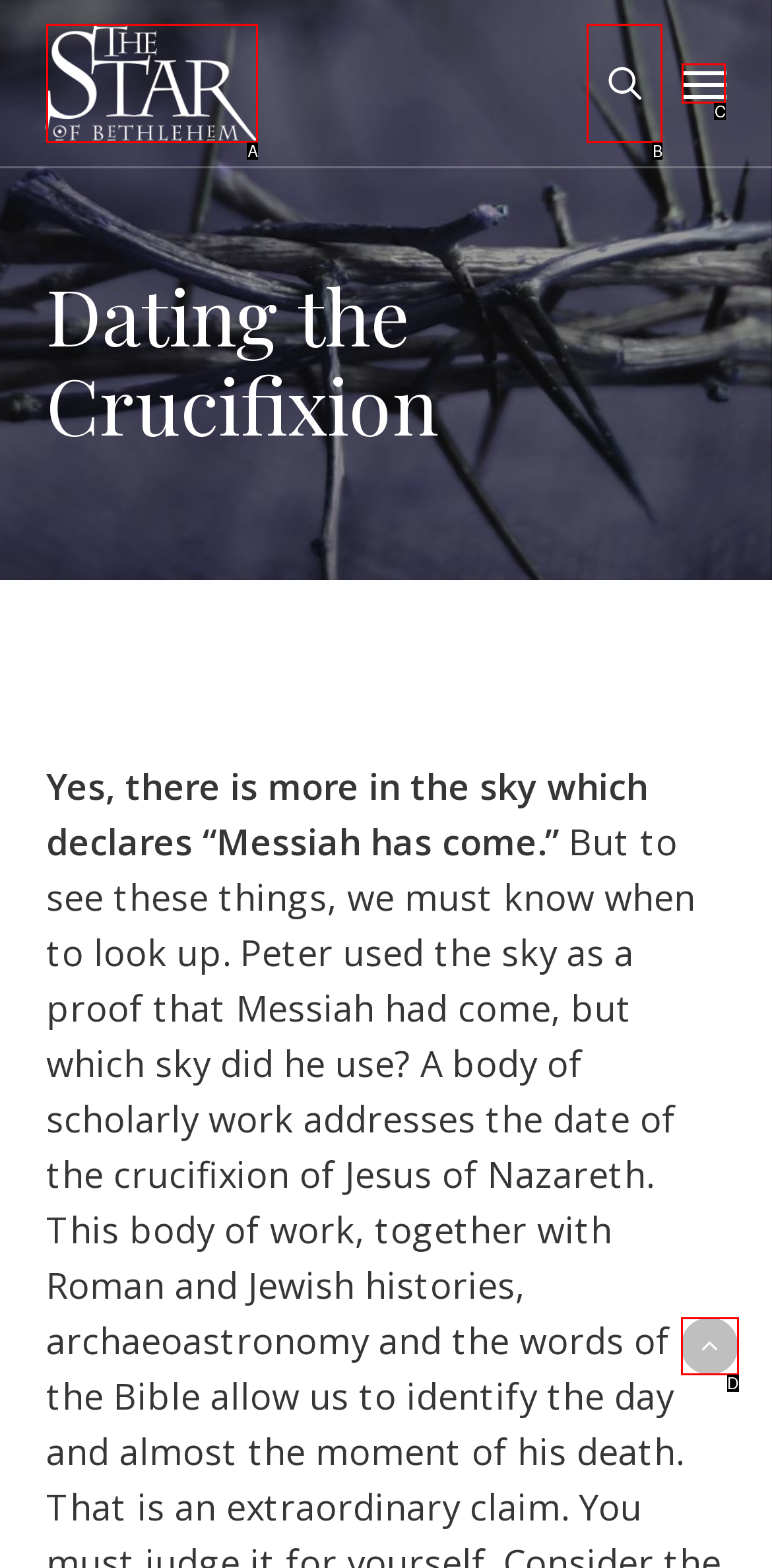Determine the option that aligns with this description: alt="The Star of Bethlehem"
Reply with the option's letter directly.

A